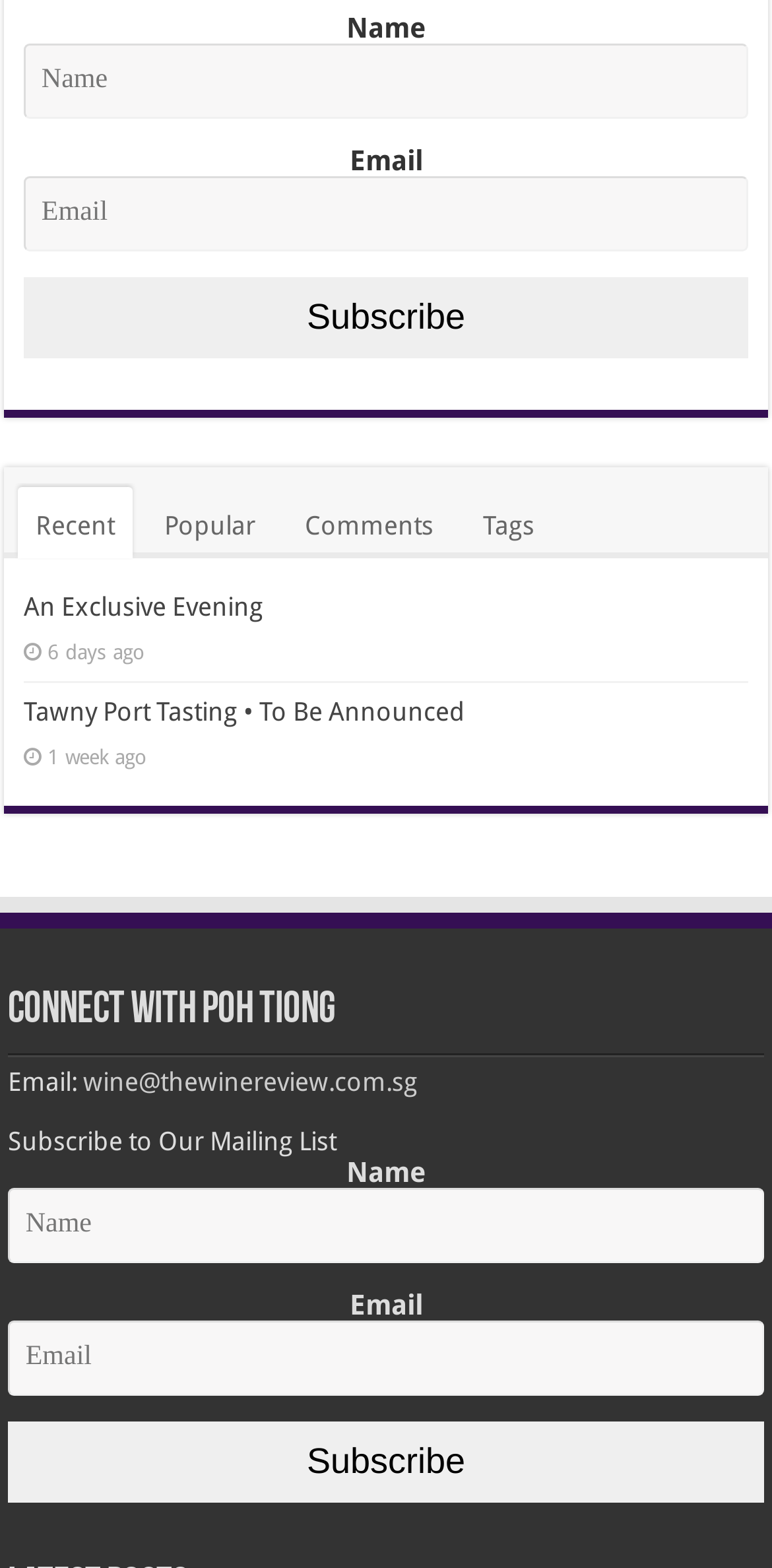Give a one-word or short phrase answer to this question: 
How many links are there in the webpage?

5